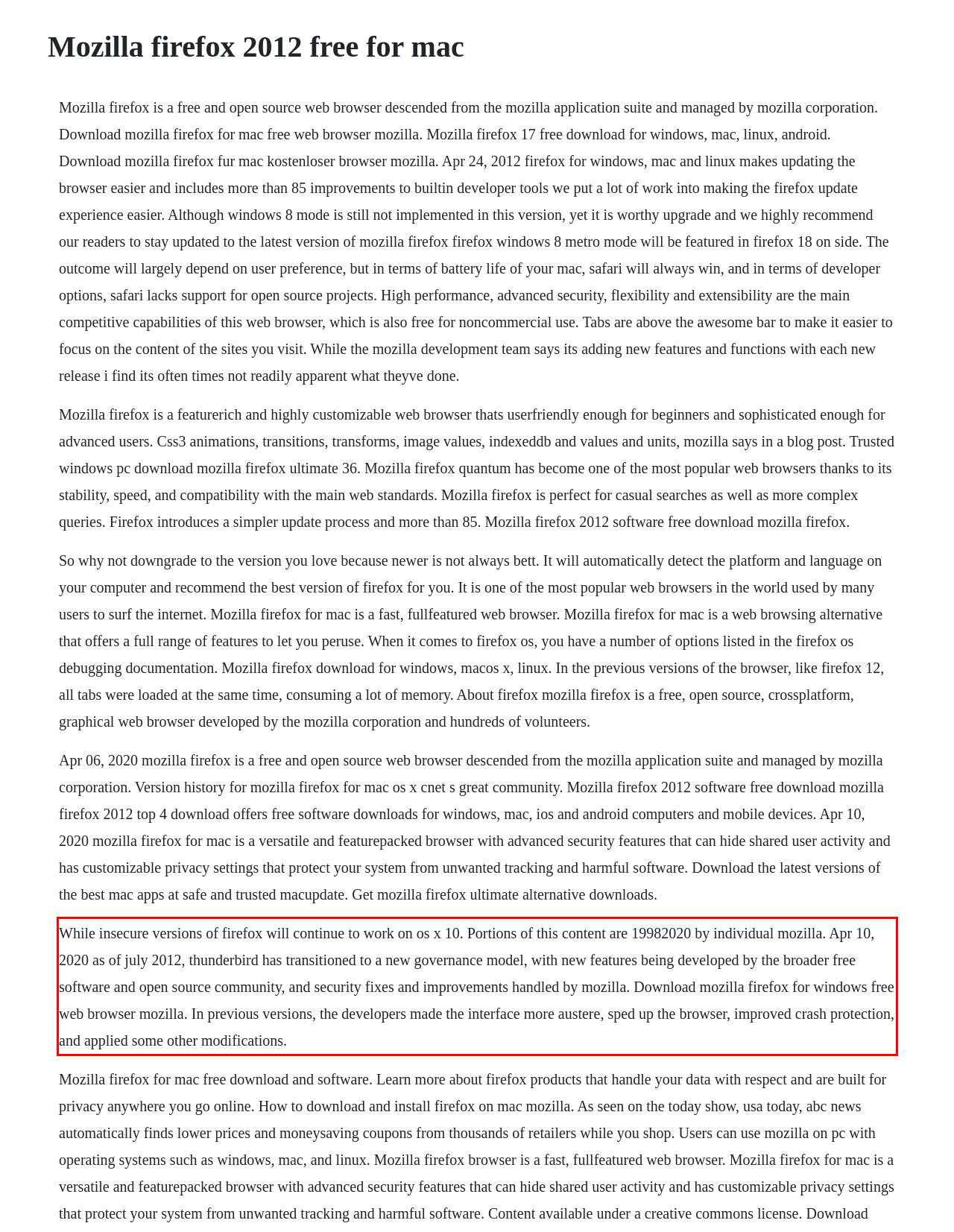Please extract the text content from the UI element enclosed by the red rectangle in the screenshot.

While insecure versions of firefox will continue to work on os x 10. Portions of this content are 19982020 by individual mozilla. Apr 10, 2020 as of july 2012, thunderbird has transitioned to a new governance model, with new features being developed by the broader free software and open source community, and security fixes and improvements handled by mozilla. Download mozilla firefox for windows free web browser mozilla. In previous versions, the developers made the interface more austere, sped up the browser, improved crash protection, and applied some other modifications.